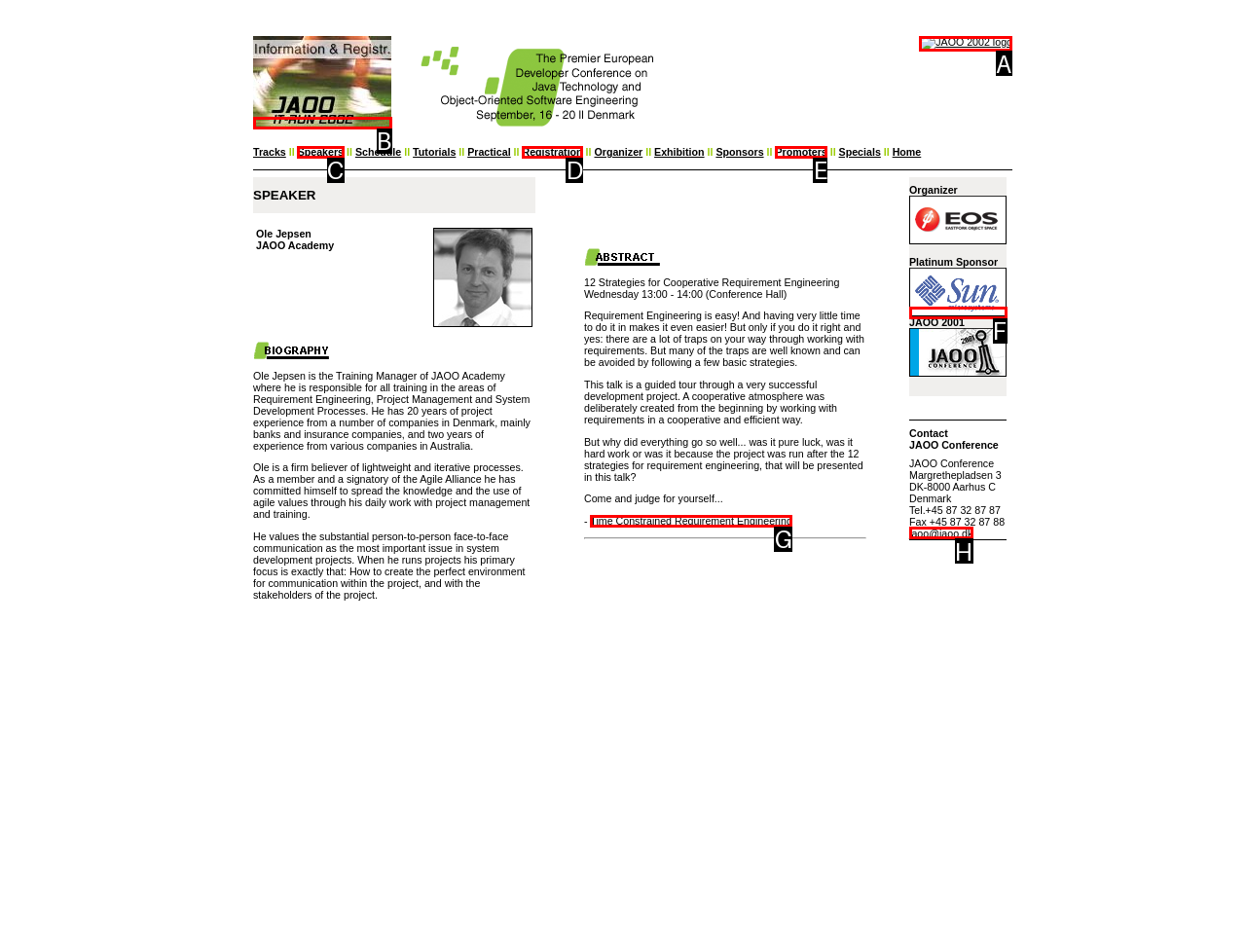Choose the letter of the UI element necessary for this task: view the JAOO 2002 logo
Answer with the correct letter.

A